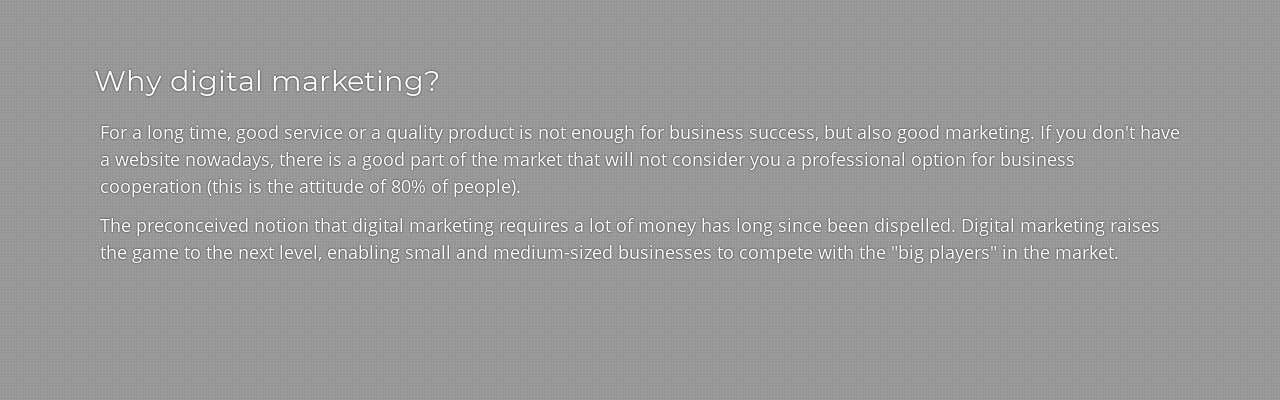Describe every aspect of the image in depth.

The image features a header titled "Why digital marketing?" prominently displayed at the top. Below this heading, the text elaborates on the increasing importance of digital marketing for businesses, emphasizing that simply offering quality products and services is no longer sufficient for success. It highlights that having a website is crucial, as a significant segment of the market (80% of people) may not view a business as professional without one. The text further dispels the myth that digital marketing is prohibitively expensive, asserting that it enables small and medium-sized businesses to compete effectively against larger competitors in the market. The overall message underscores the necessity of digital marketing in today's business landscape.